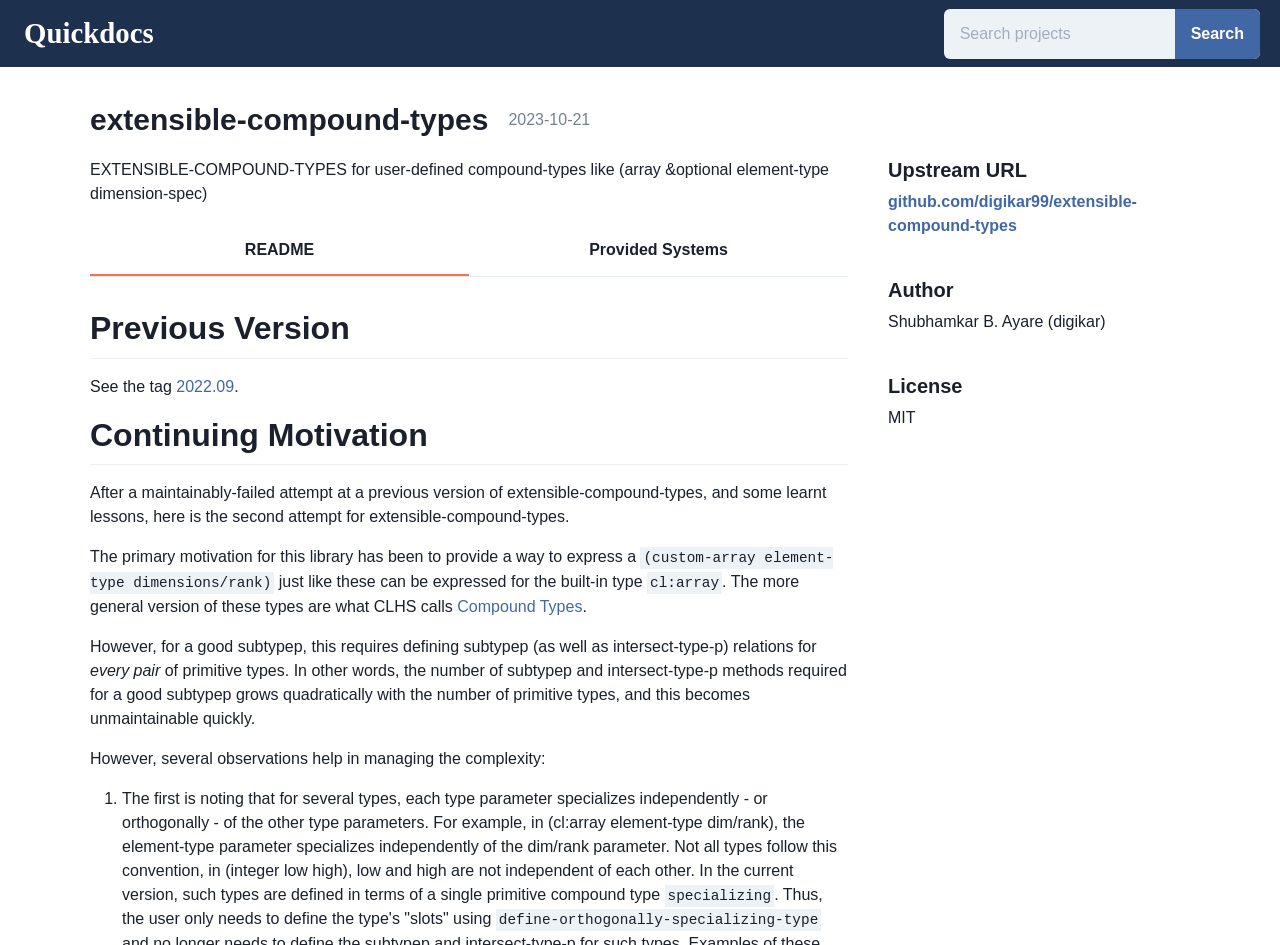Find the bounding box coordinates of the element to click in order to complete this instruction: "Explore the Compound Types". The bounding box coordinates must be four float numbers between 0 and 1, denoted as [left, top, right, bottom].

[0.357, 0.632, 0.455, 0.65]